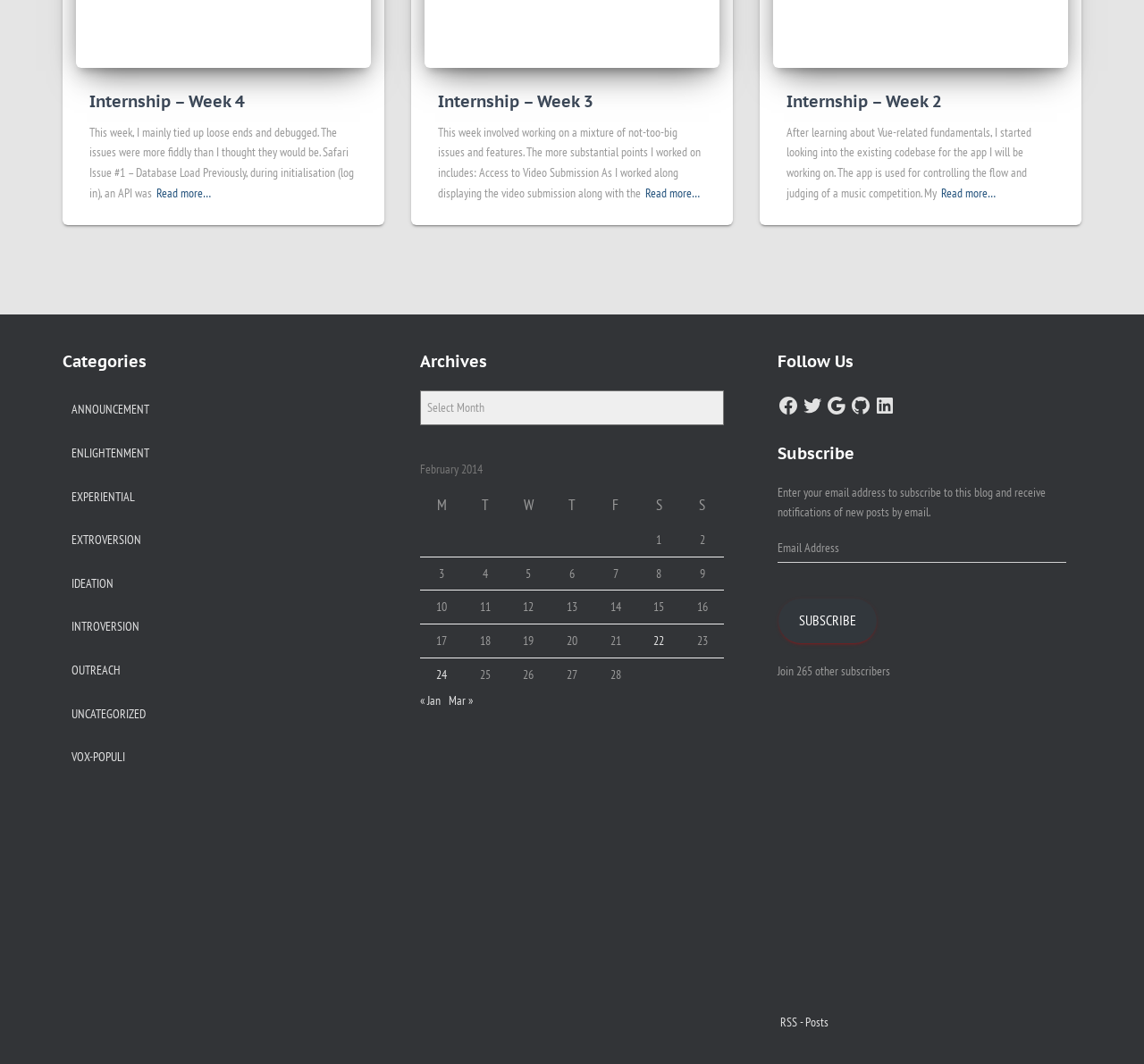Can you pinpoint the bounding box coordinates for the clickable element required for this instruction: "Follow on FACEBOOK"? The coordinates should be four float numbers between 0 and 1, i.e., [left, top, right, bottom].

[0.68, 0.367, 0.698, 0.387]